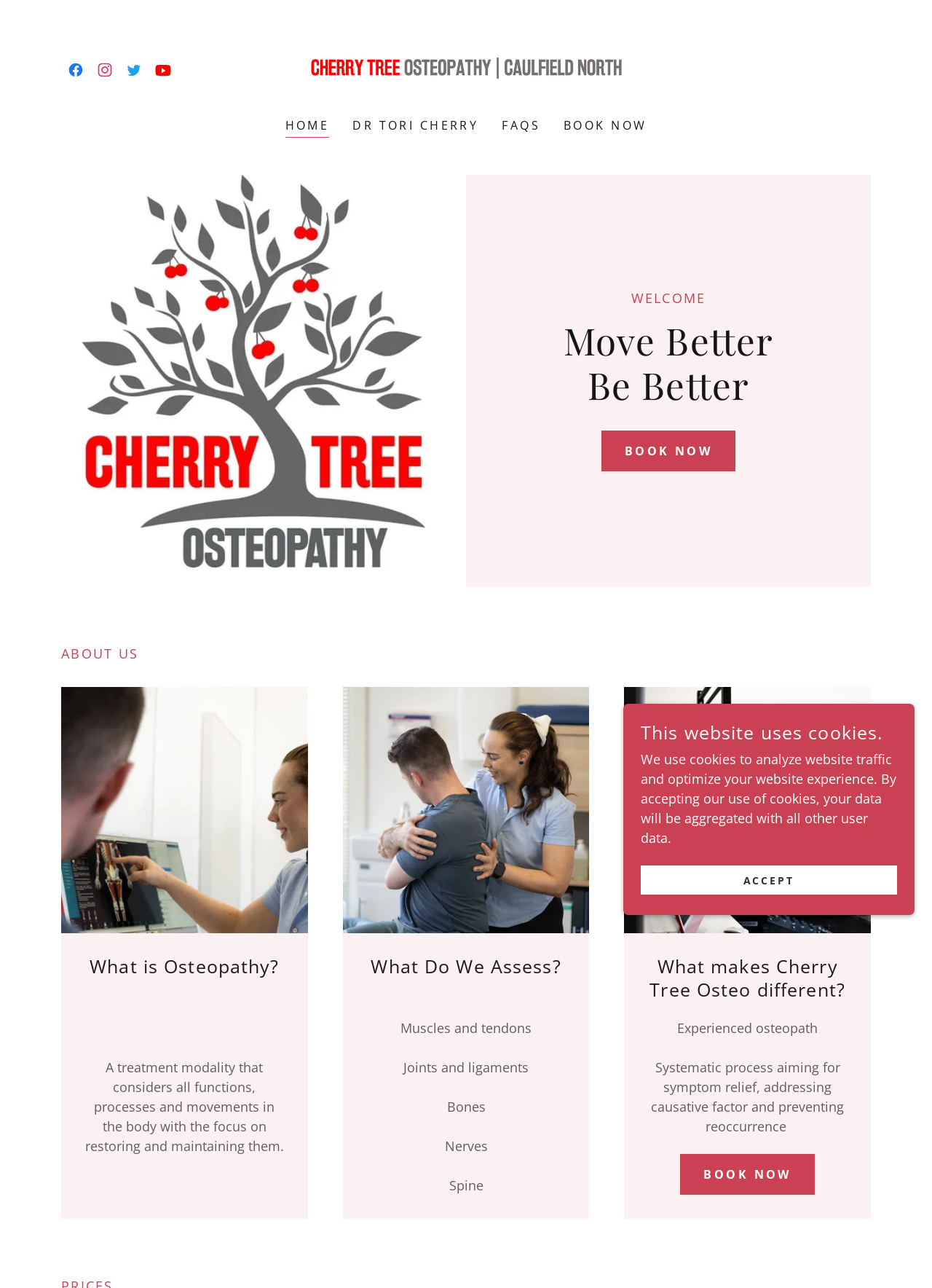Pinpoint the bounding box coordinates of the clickable area needed to execute the instruction: "Visit Cherry Tree Osteopathy's homepage". The coordinates should be specified as four float numbers between 0 and 1, i.e., [left, top, right, bottom].

[0.326, 0.046, 0.674, 0.06]